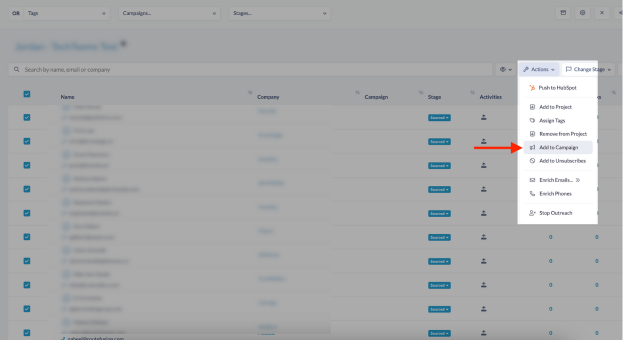What is the highlighted action in the 'Actions' menu?
Utilize the information in the image to give a detailed answer to the question.

The image specifically emphasizes the action to 'Add to Campaign', pointing to its significance in re-integrating contacts into ongoing campaigns, which is part of the campaign management workflow.